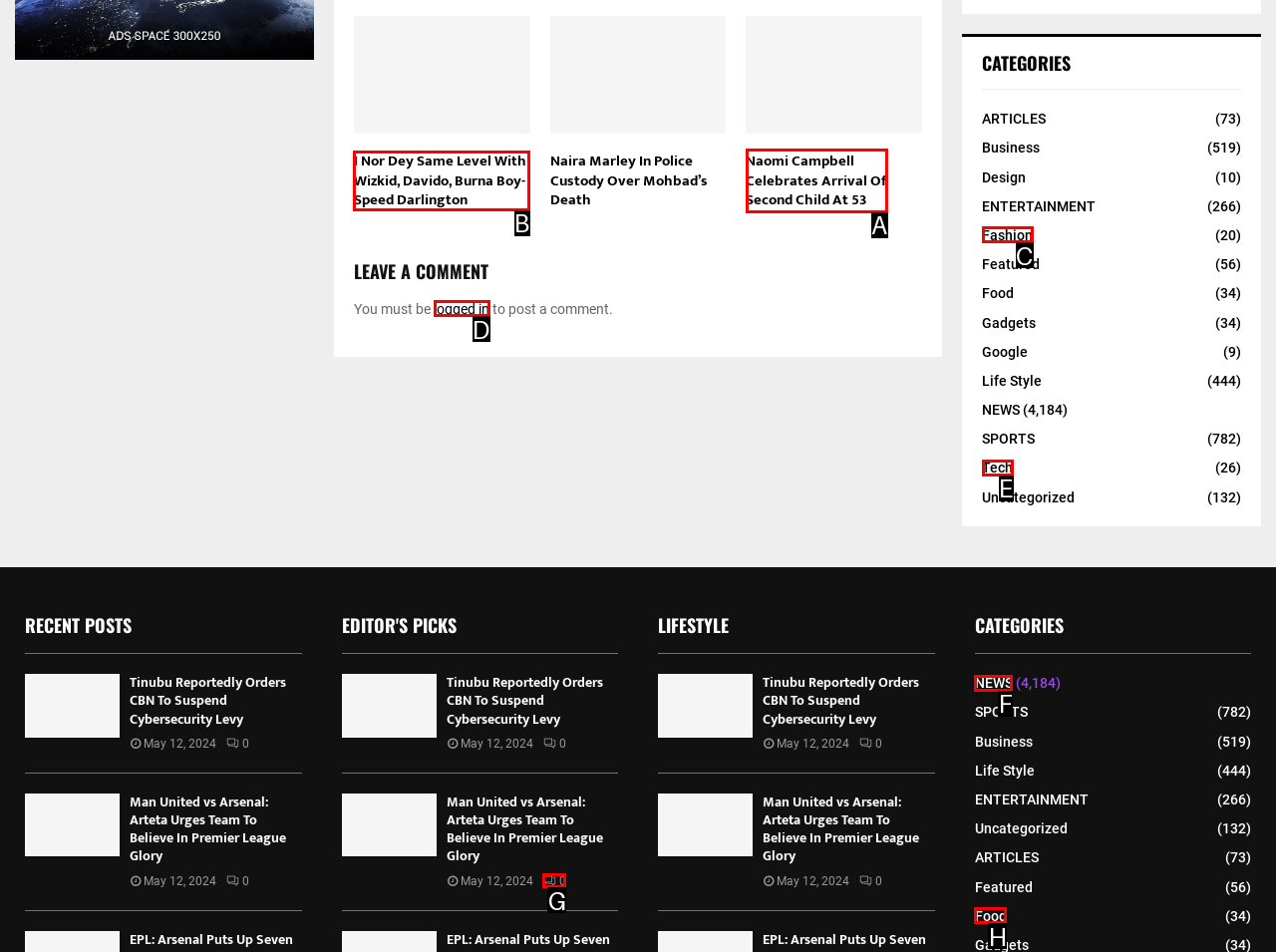From the available options, which lettered element should I click to complete this task: Click on the 'I Nor Dey Same Level With Wizkid, Davido, Burna Boy- Speed Darlington' article?

B